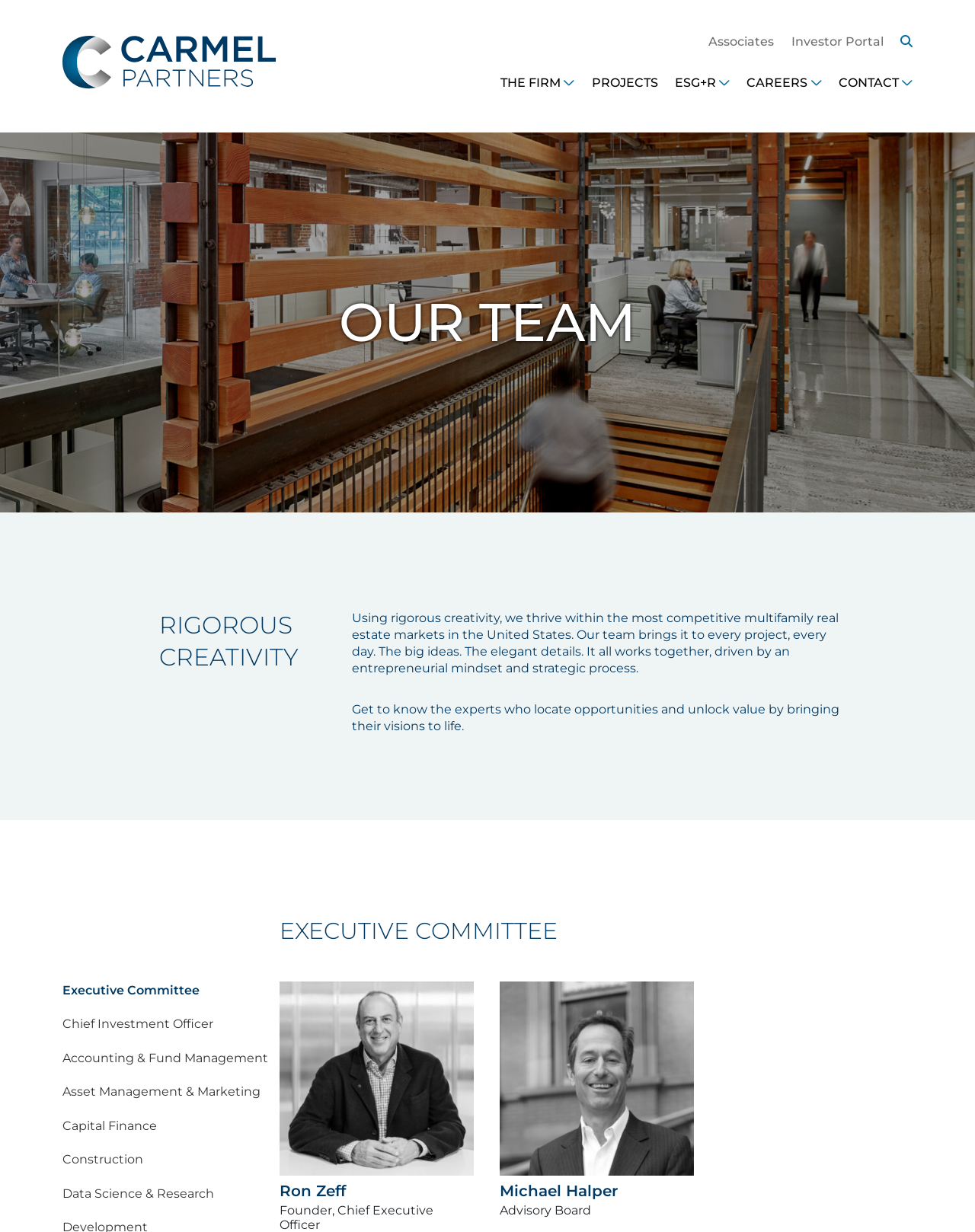What is the name of the person in the image?
Please provide a full and detailed response to the question.

I found the answer by looking at the image with the heading 'Ron Zeff' below it, which suggests that the person in the image is Ron Zeff.